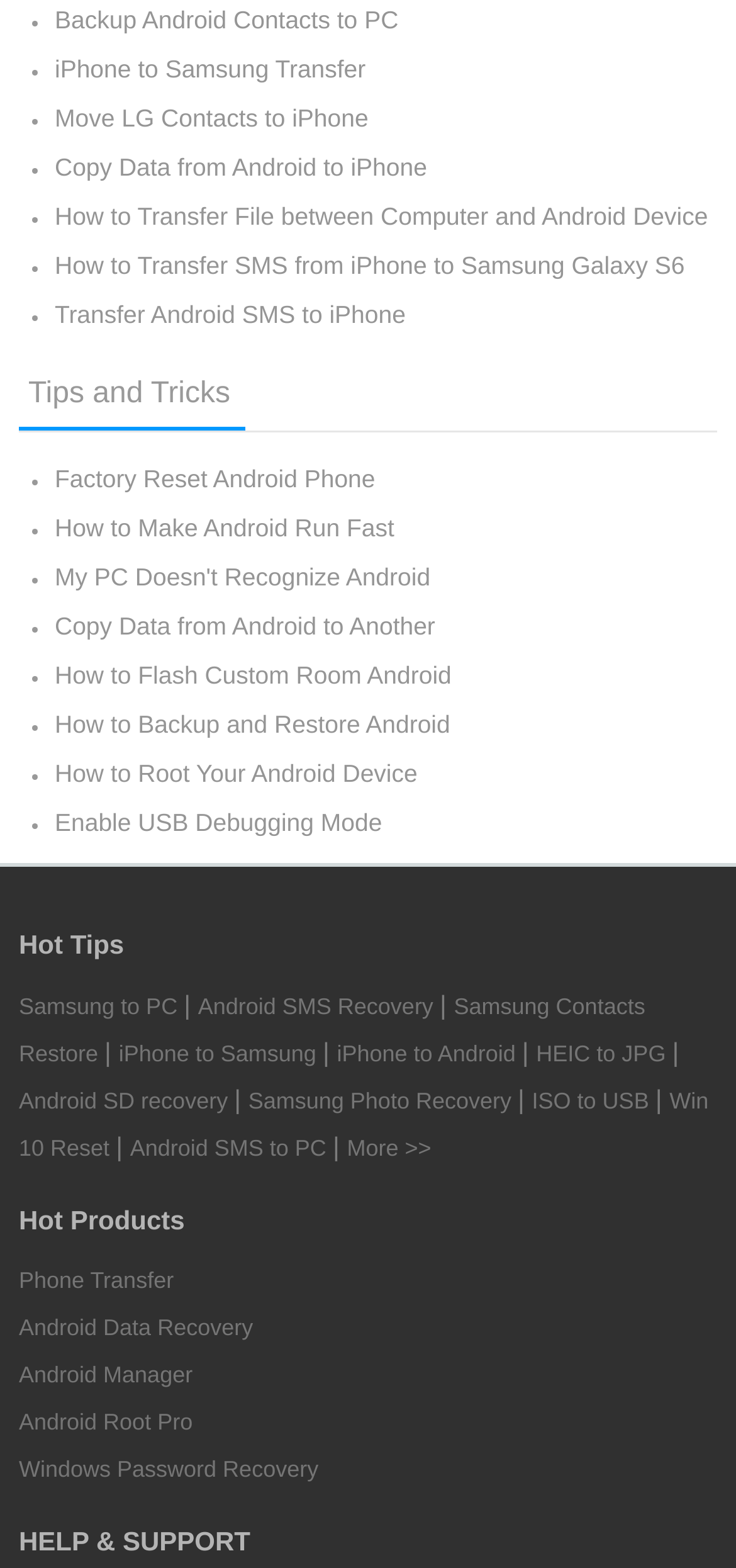What is the purpose of the 'Hot Tips' section?
Please answer the question with as much detail and depth as you can.

The 'Hot Tips' section appears to provide a collection of helpful tips and resources related to Android and iPhone transfer, recovery, and management. The links in this section suggest that it is intended to provide users with useful information and solutions to common problems.